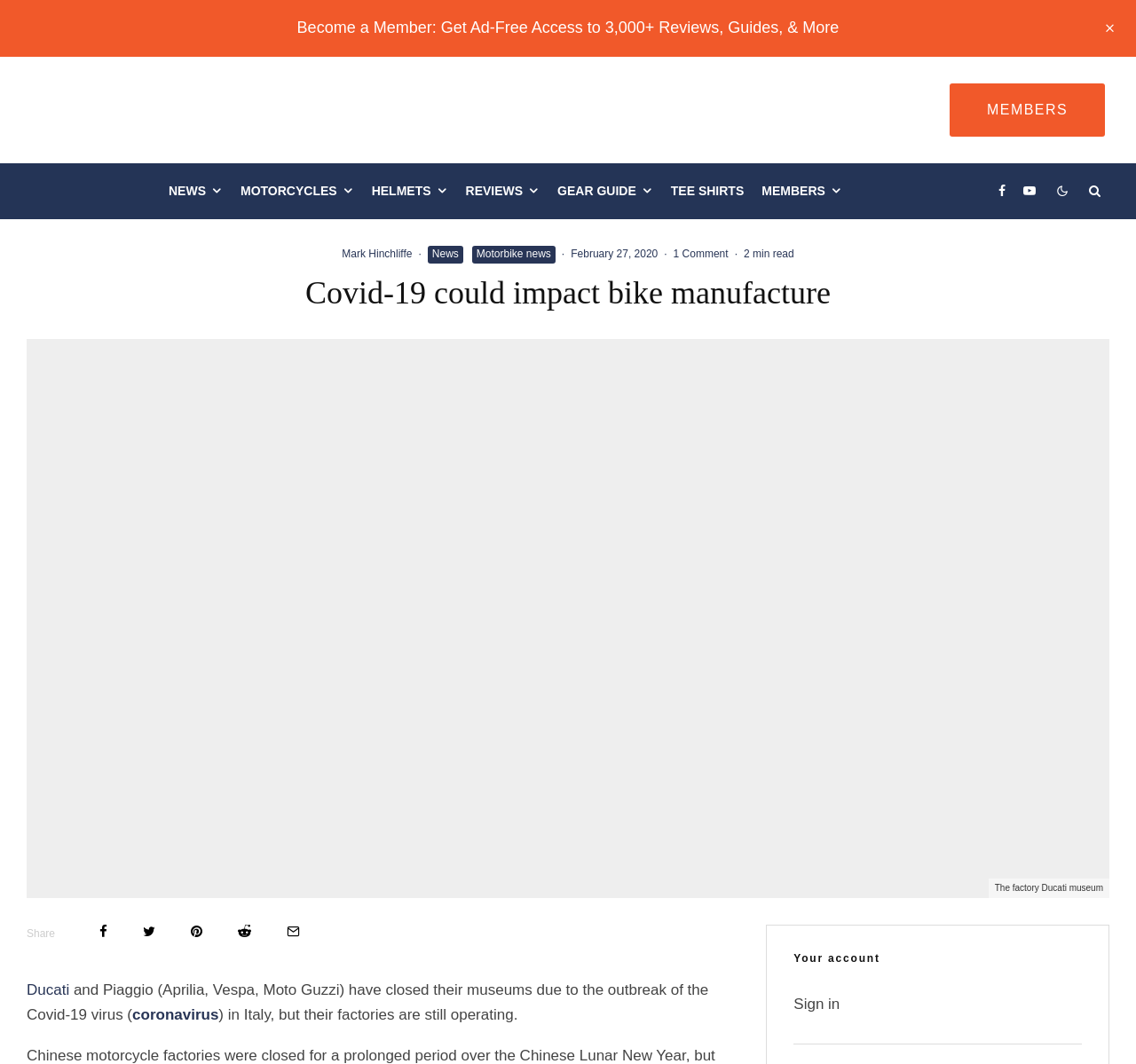What is the estimated reading time of this news article?
From the image, provide a succinct answer in one word or a short phrase.

2 min read